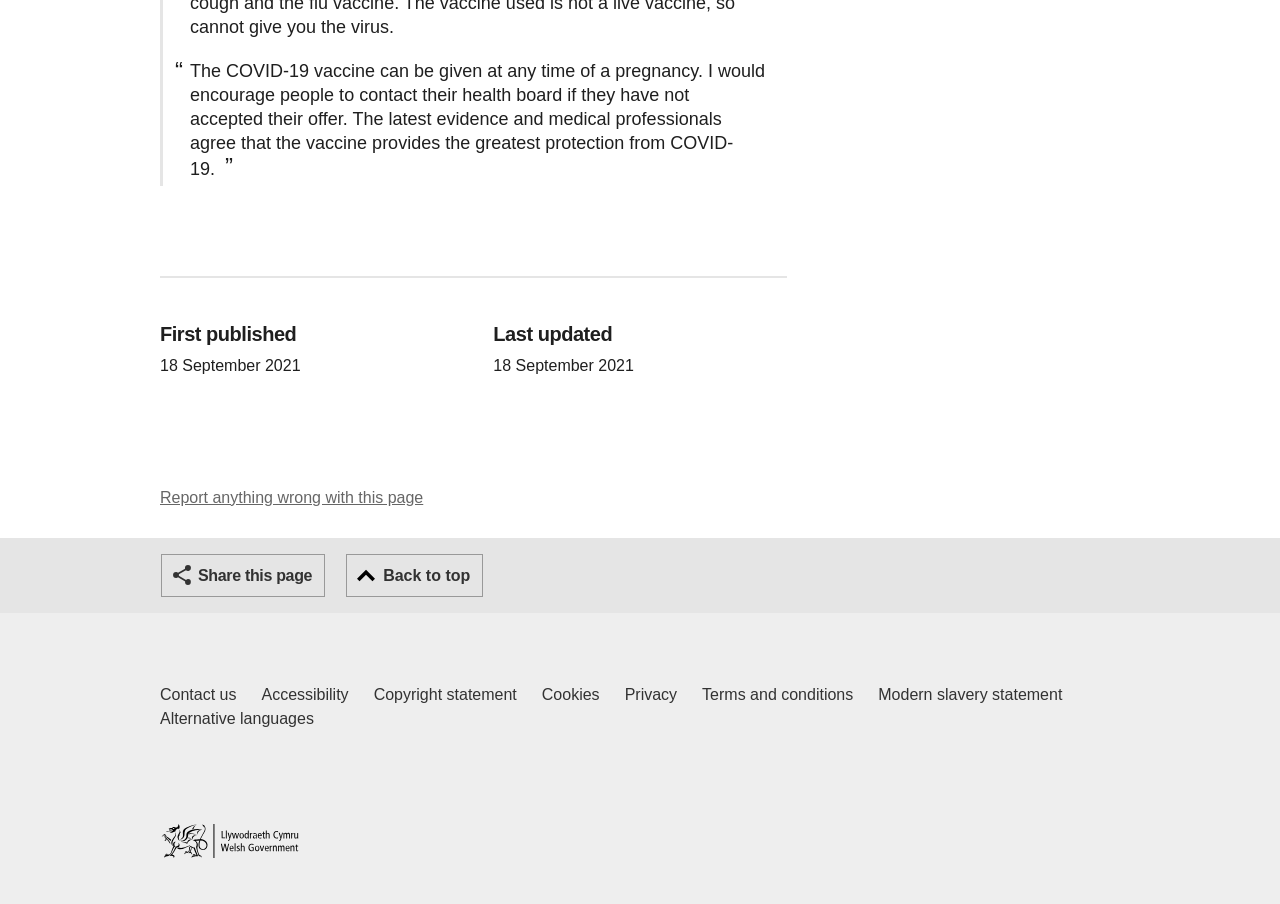How many footer links are there?
Look at the image and answer the question with a single word or phrase.

8